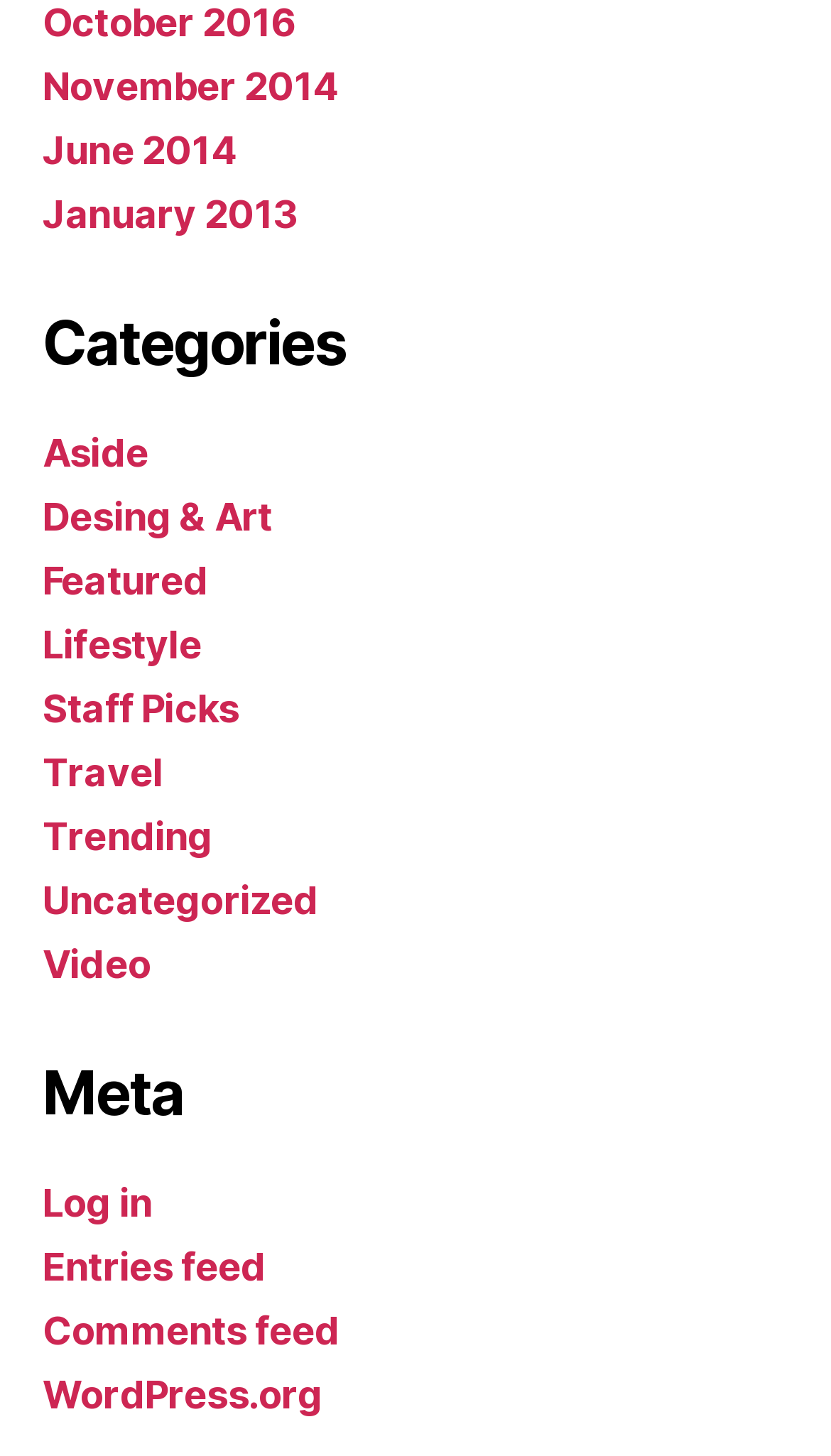Find the bounding box coordinates of the clickable element required to execute the following instruction: "Browse posts in the Aside category". Provide the coordinates as four float numbers between 0 and 1, i.e., [left, top, right, bottom].

[0.051, 0.296, 0.179, 0.326]